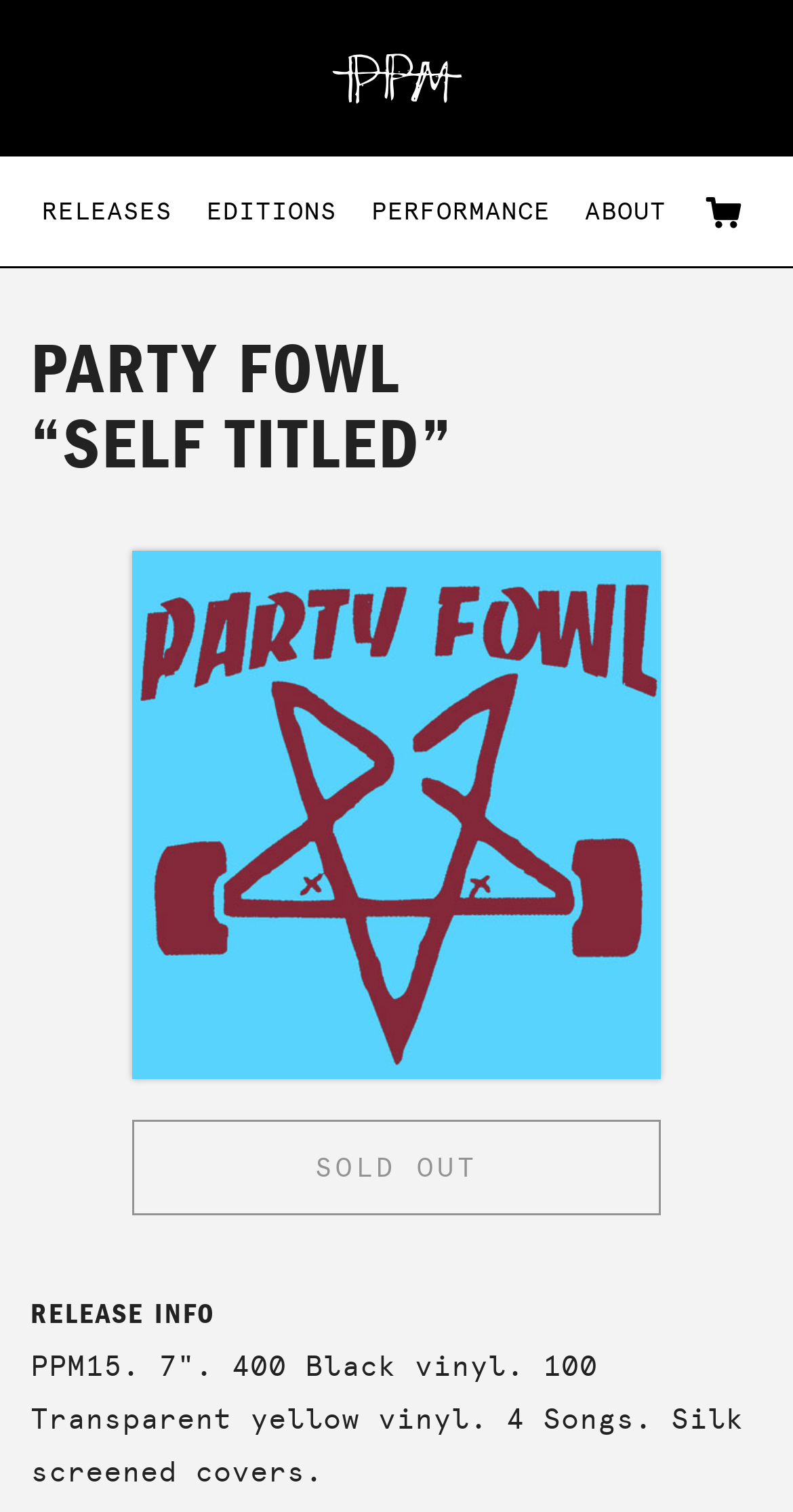Provide a short answer using a single word or phrase for the following question: 
Is the album still available for purchase?

No